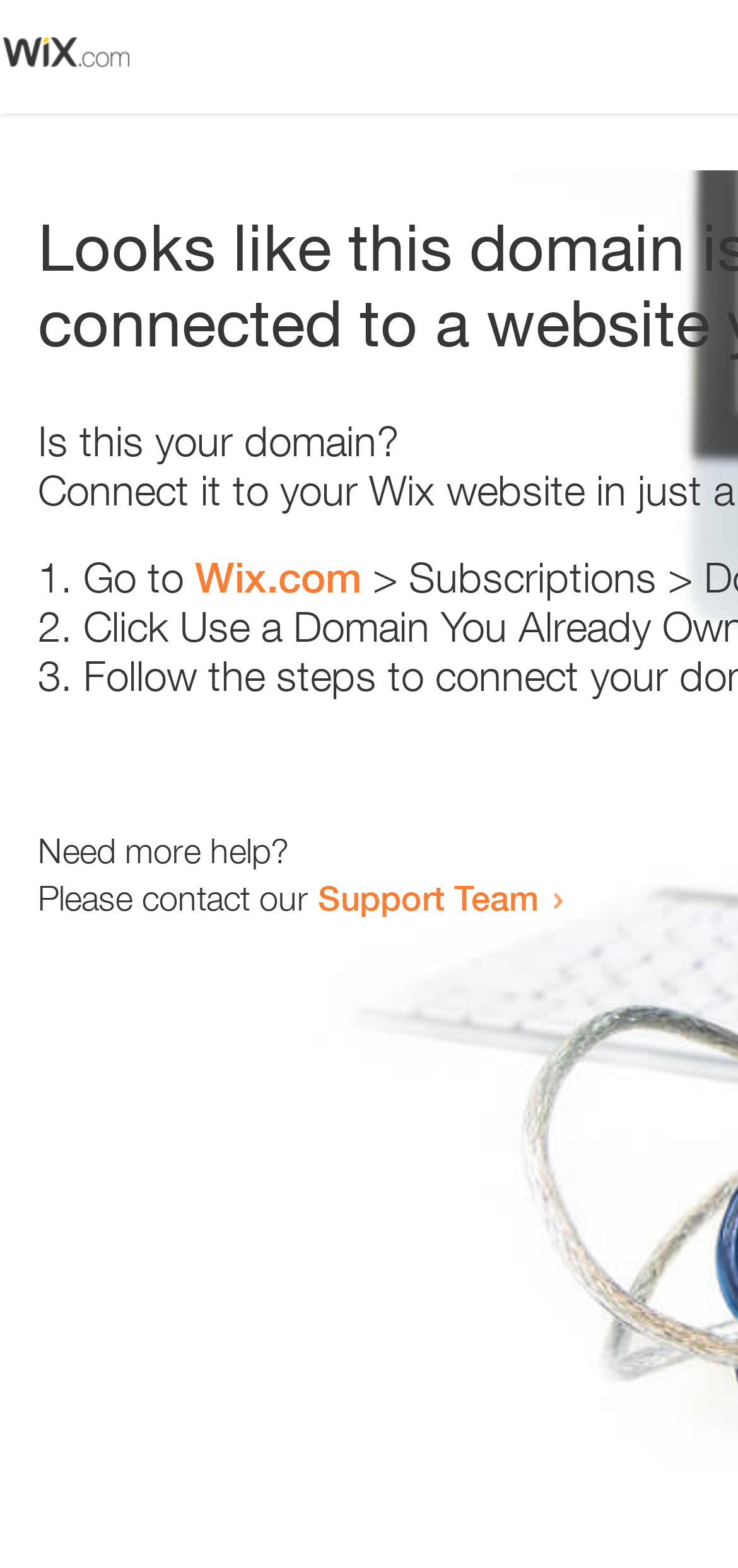Identify the main heading of the webpage and provide its text content.

Looks like this domain isn't
connected to a website yet